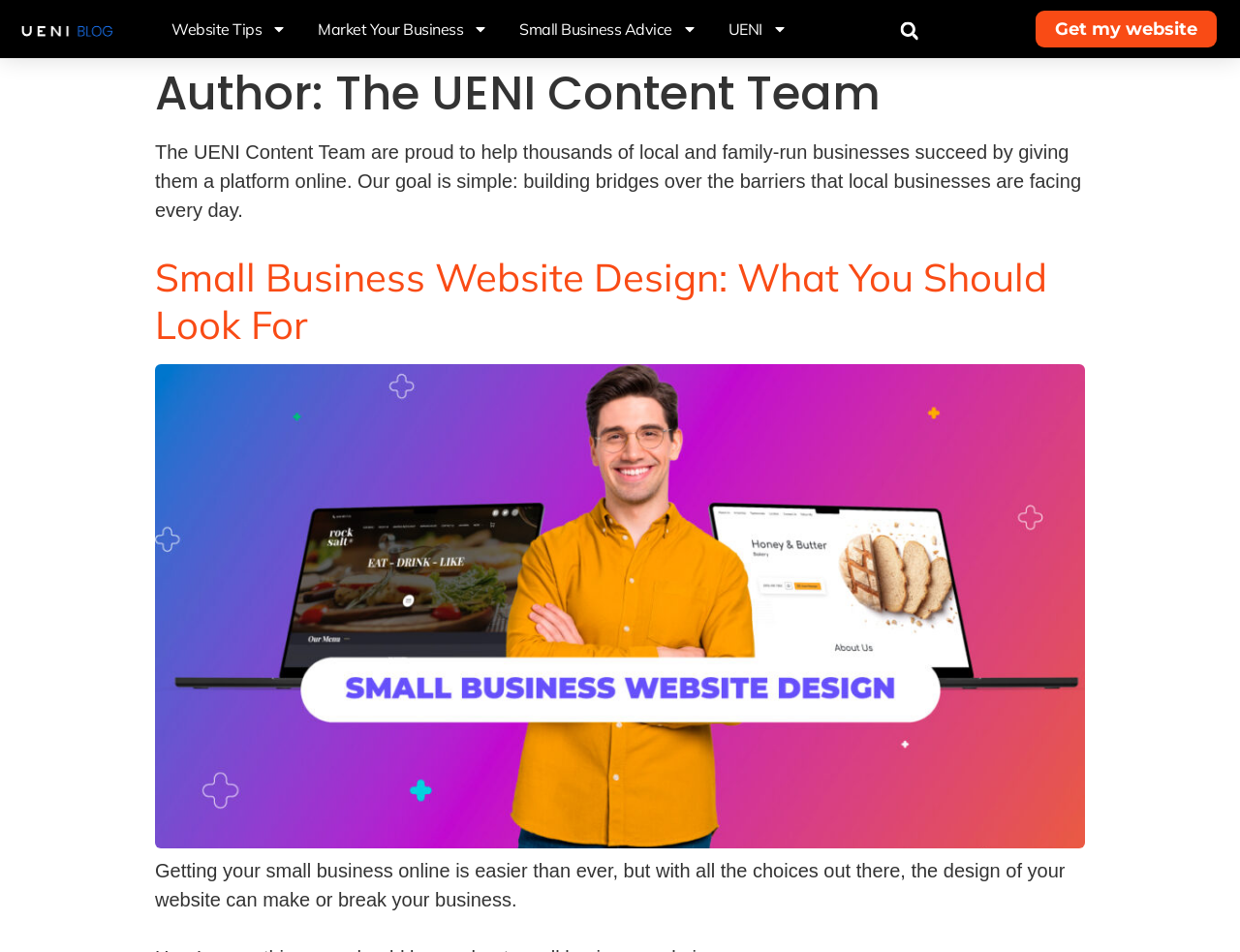Please identify the bounding box coordinates of the element's region that I should click in order to complete the following instruction: "Click on UENI Blog". The bounding box coordinates consist of four float numbers between 0 and 1, i.e., [left, top, right, bottom].

[0.016, 0.015, 0.093, 0.046]